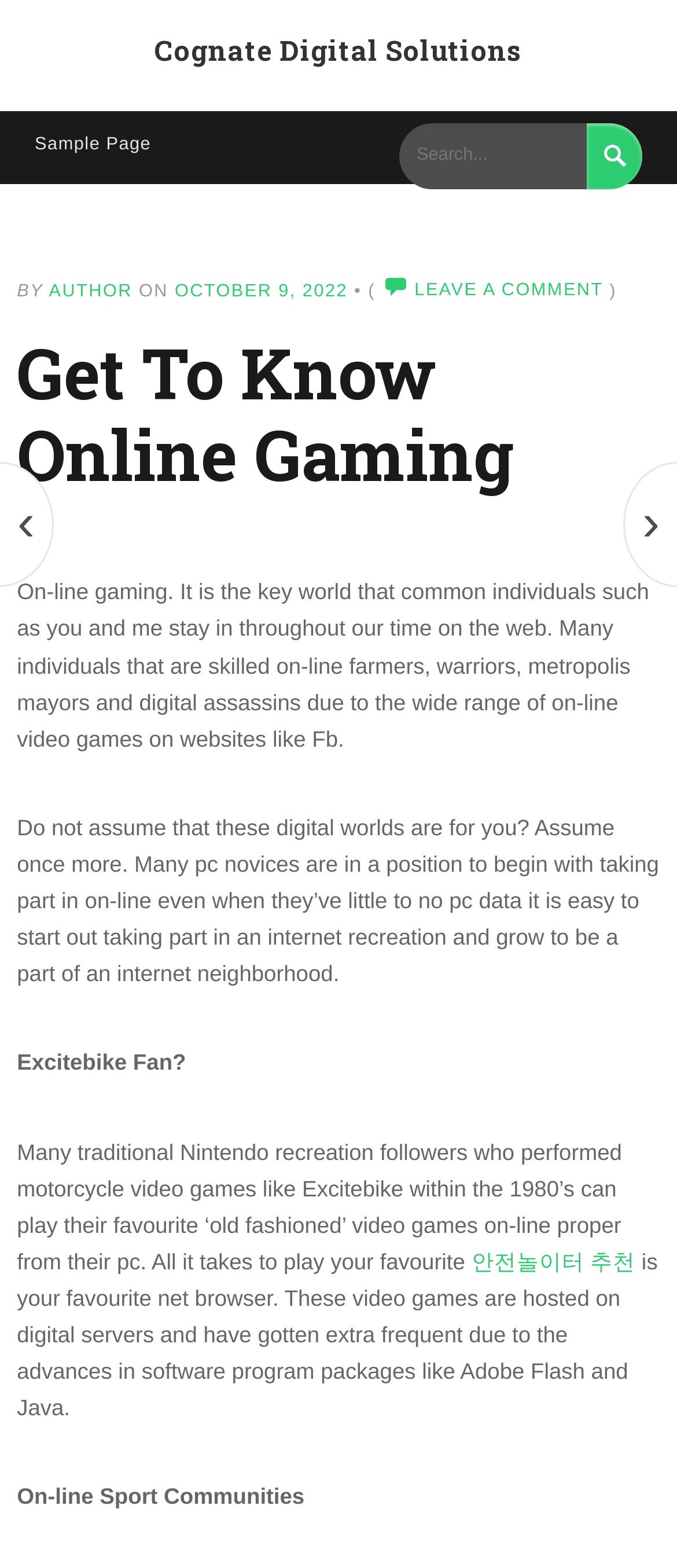Bounding box coordinates are to be given in the format (top-left x, top-left y, bottom-right x, bottom-right y). All values must be floating point numbers between 0 and 1. Provide the bounding box coordinate for the UI element described as: Sample Page

[0.026, 0.076, 0.249, 0.11]